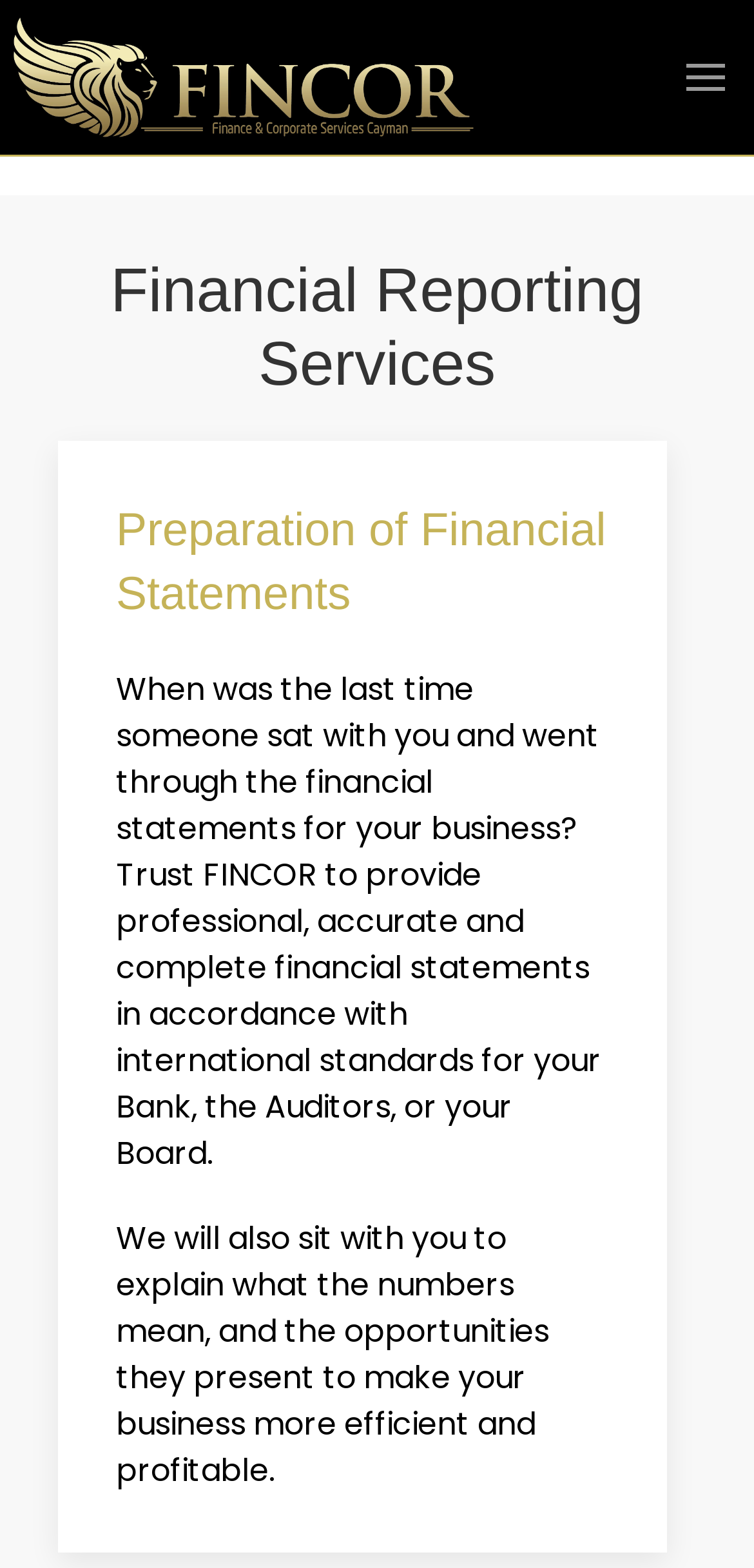Create an in-depth description of the webpage, covering main sections.

The webpage is about FINCOR's financial reporting services. At the top left, there is a link, and to its right, there is a button labeled "Open menu" with a small image beside it. Below these elements, there is a large heading that reads "Financial Reporting Services". 

Underneath the heading, there is a subheading "Preparation of Financial Statements". Below this subheading, there are two paragraphs of text. The first paragraph explains the service of preparing financial statements in accordance with international standards, and the second paragraph describes the additional service of explaining the financial statements to the client.